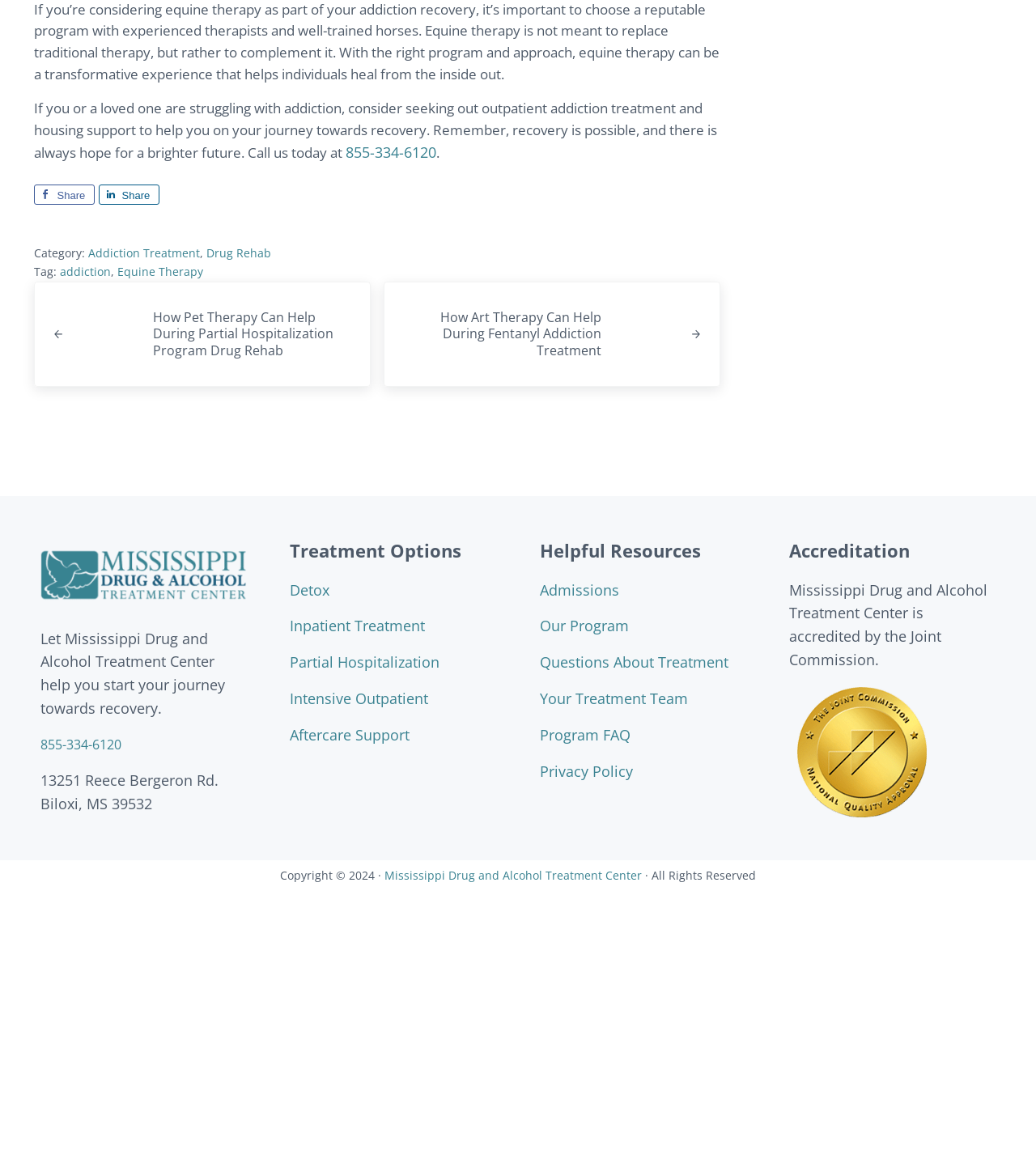What is the phone number to call for addiction treatment?
Based on the image, respond with a single word or phrase.

855-334-6120